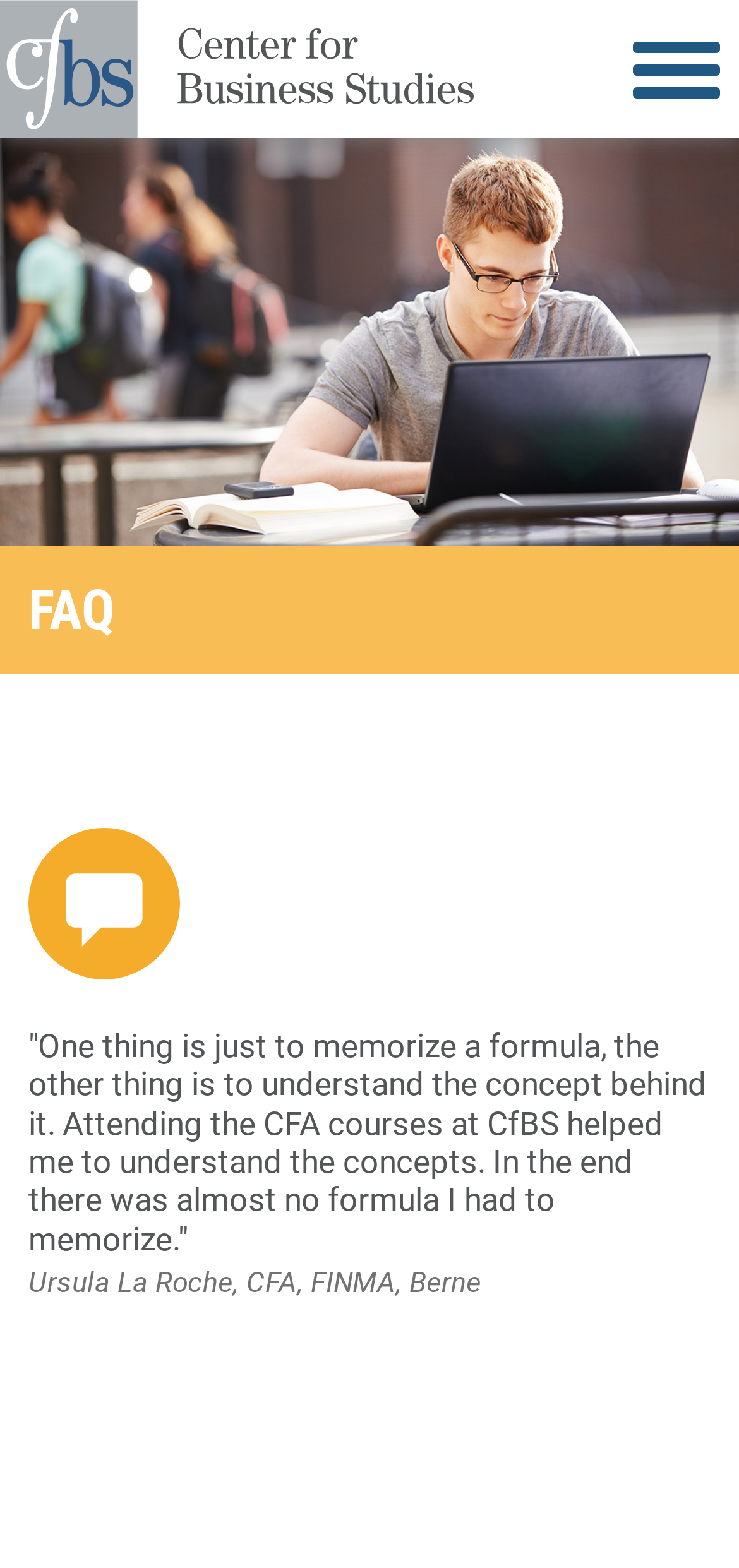Carefully examine the image and provide an in-depth answer to the question: Who is the author of the testimonial?

I found the answer by looking at the heading element with the text 'Ursula La Roche, CFA, FINMA, Berne', which is located below the testimonial text. This suggests that Ursula La Roche is the author of the testimonial.